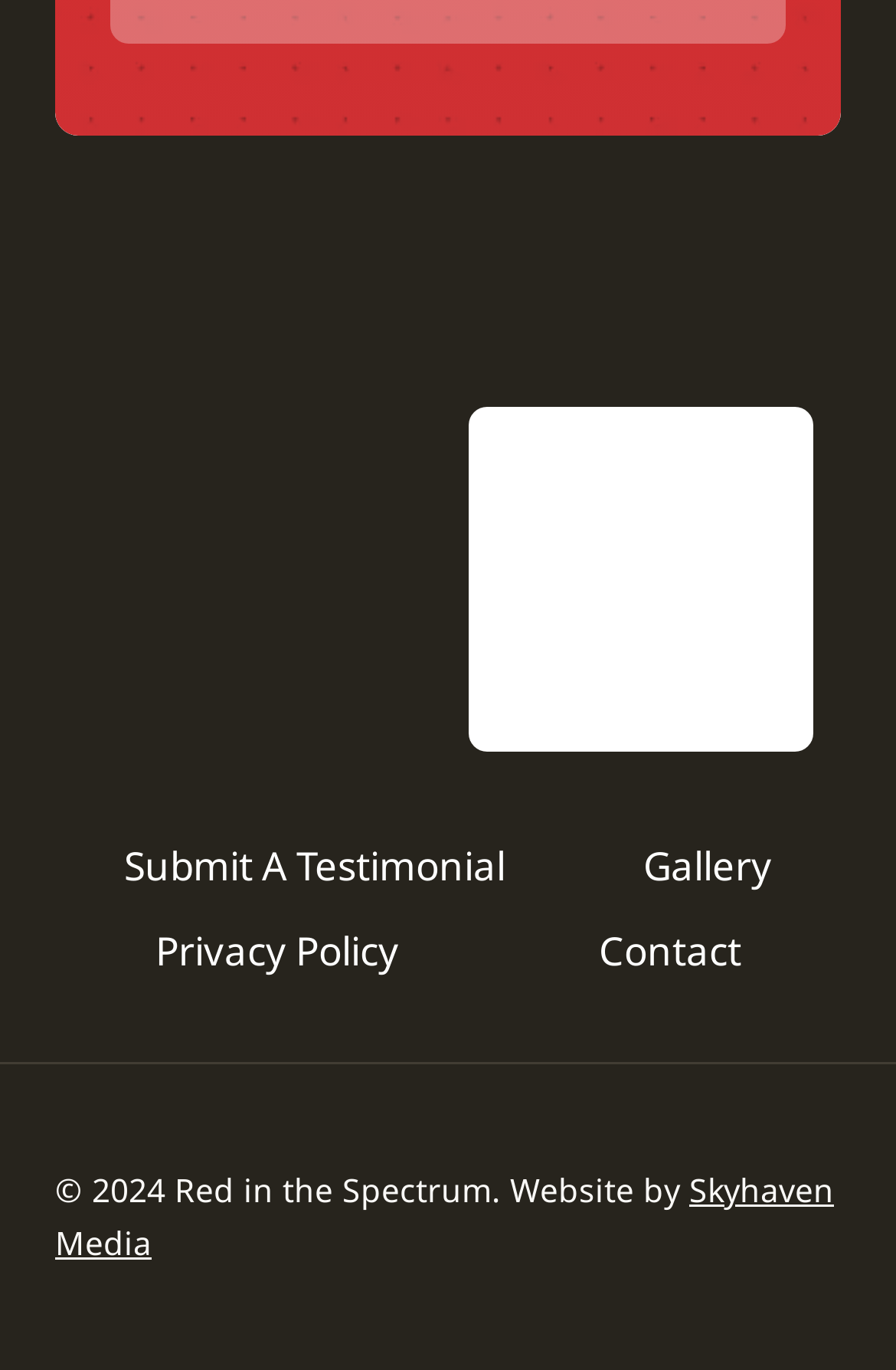How many links are present in the footer navigation?
Refer to the image and provide a one-word or short phrase answer.

4